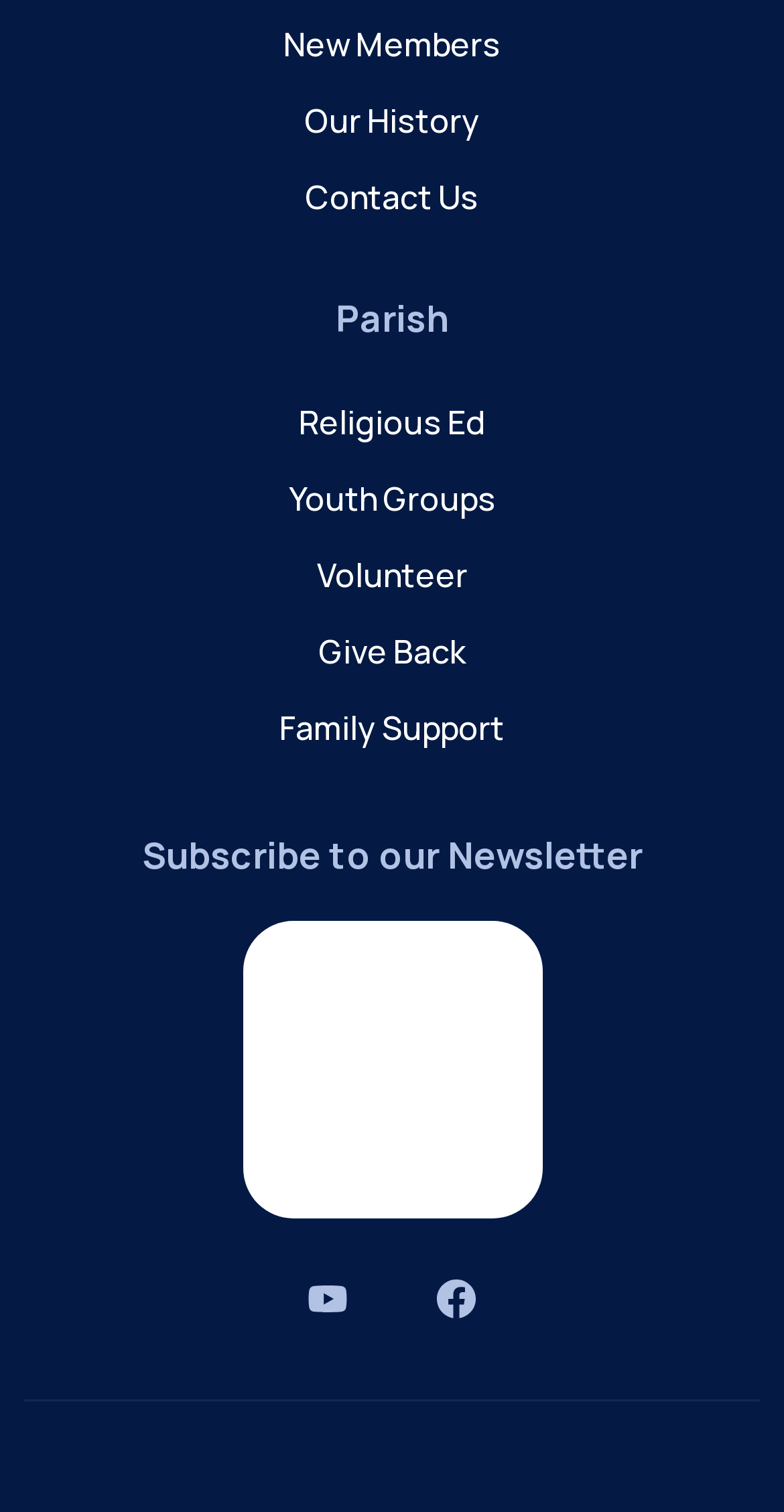Can you provide the bounding box coordinates for the element that should be clicked to implement the instruction: "Read about Our History"?

[0.376, 0.054, 0.624, 0.105]